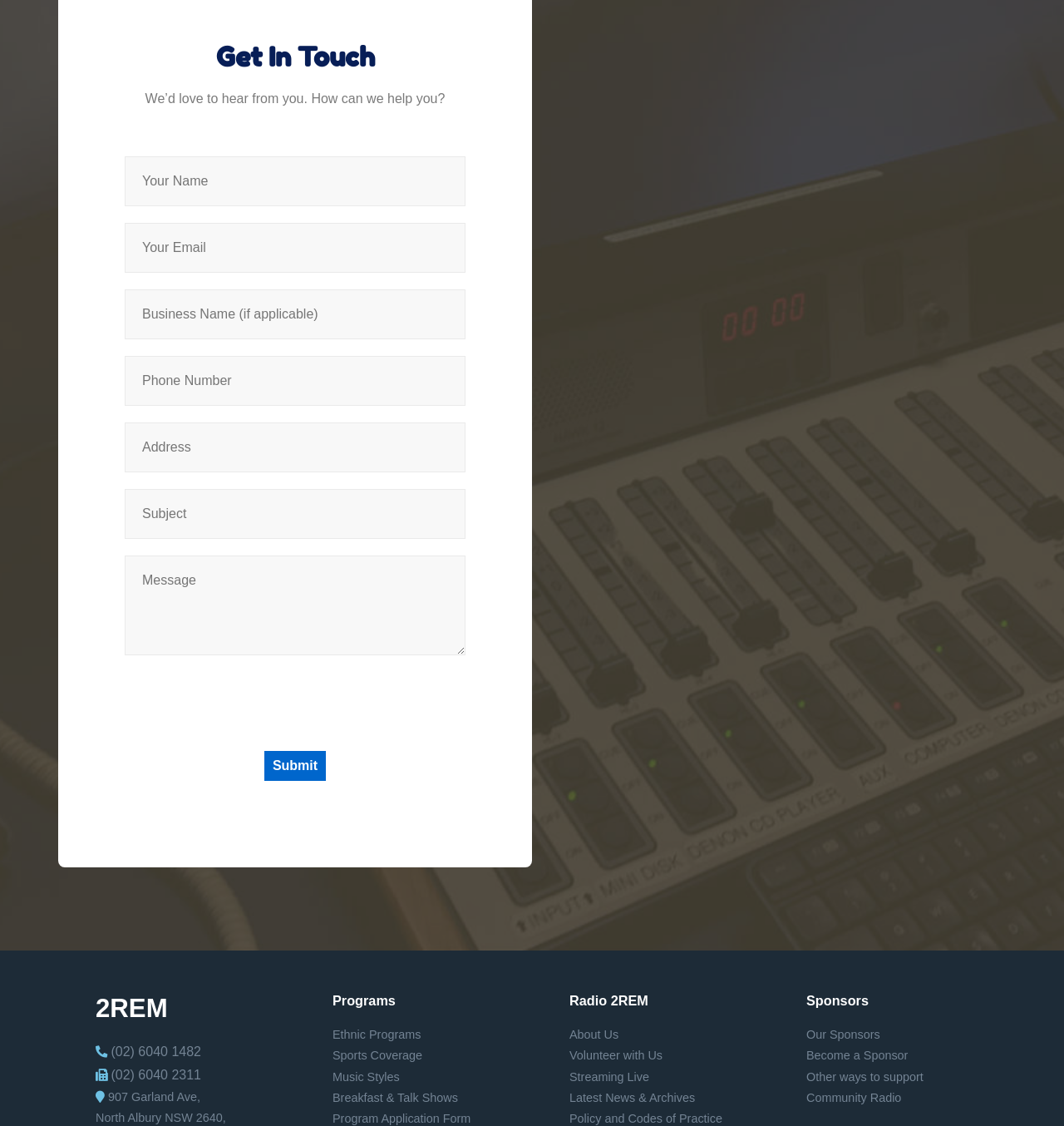Please locate the bounding box coordinates of the element that needs to be clicked to achieve the following instruction: "Enter your name". The coordinates should be four float numbers between 0 and 1, i.e., [left, top, right, bottom].

[0.117, 0.139, 0.438, 0.183]